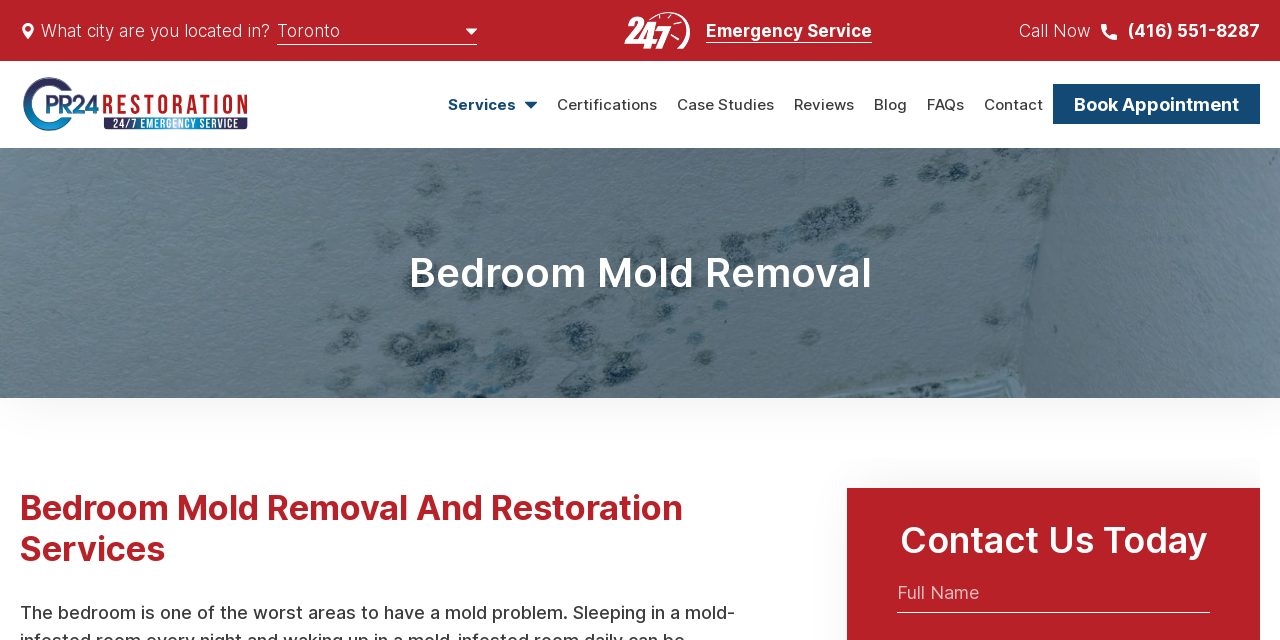Provide a brief response to the question using a single word or phrase: 
What is the default city selected in the combobox?

Toronto